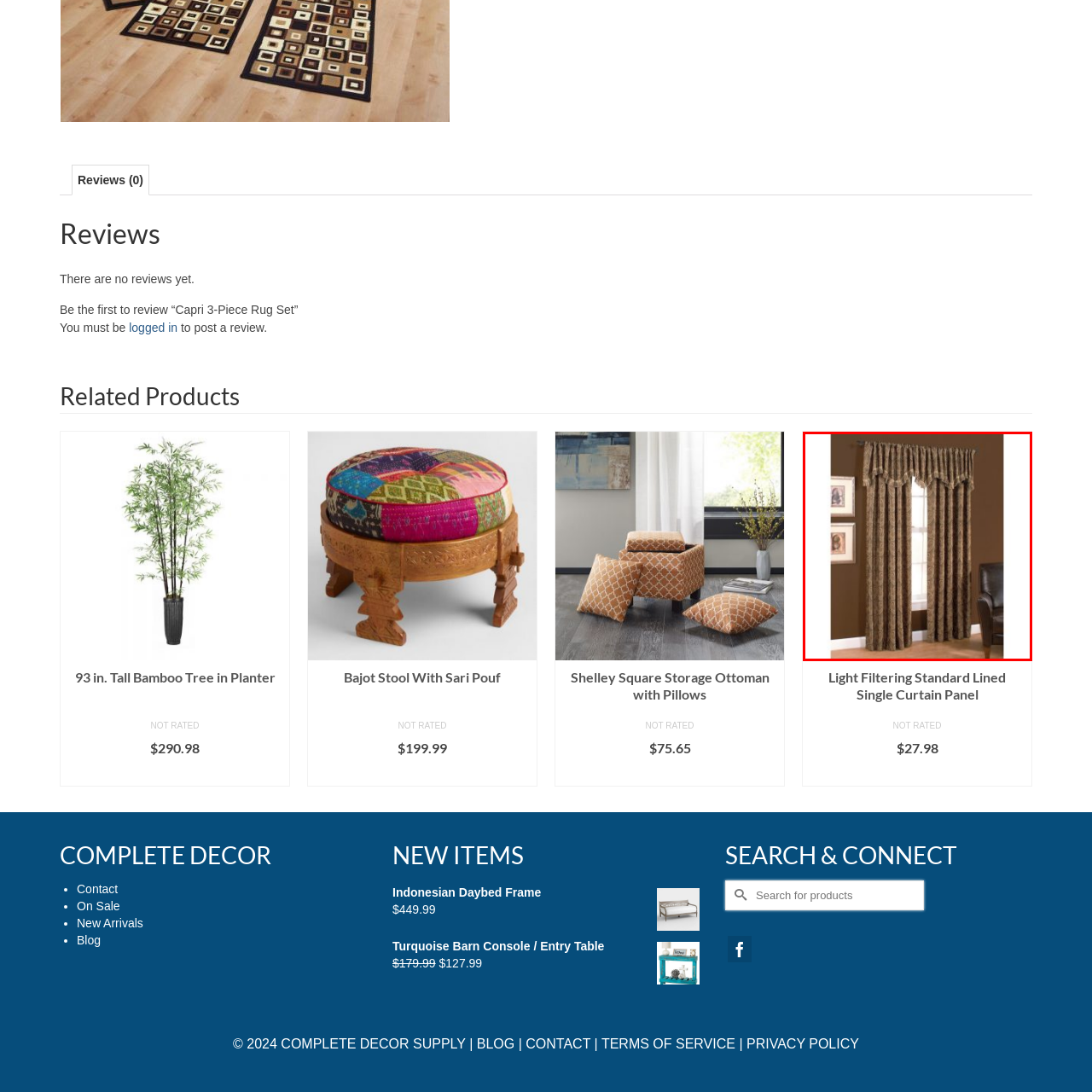Study the area of the image outlined in red and respond to the following question with as much detail as possible: What type of flooring is in the room?

The type of flooring can be identified by looking at the description of the room, which mentions wooden flooring.